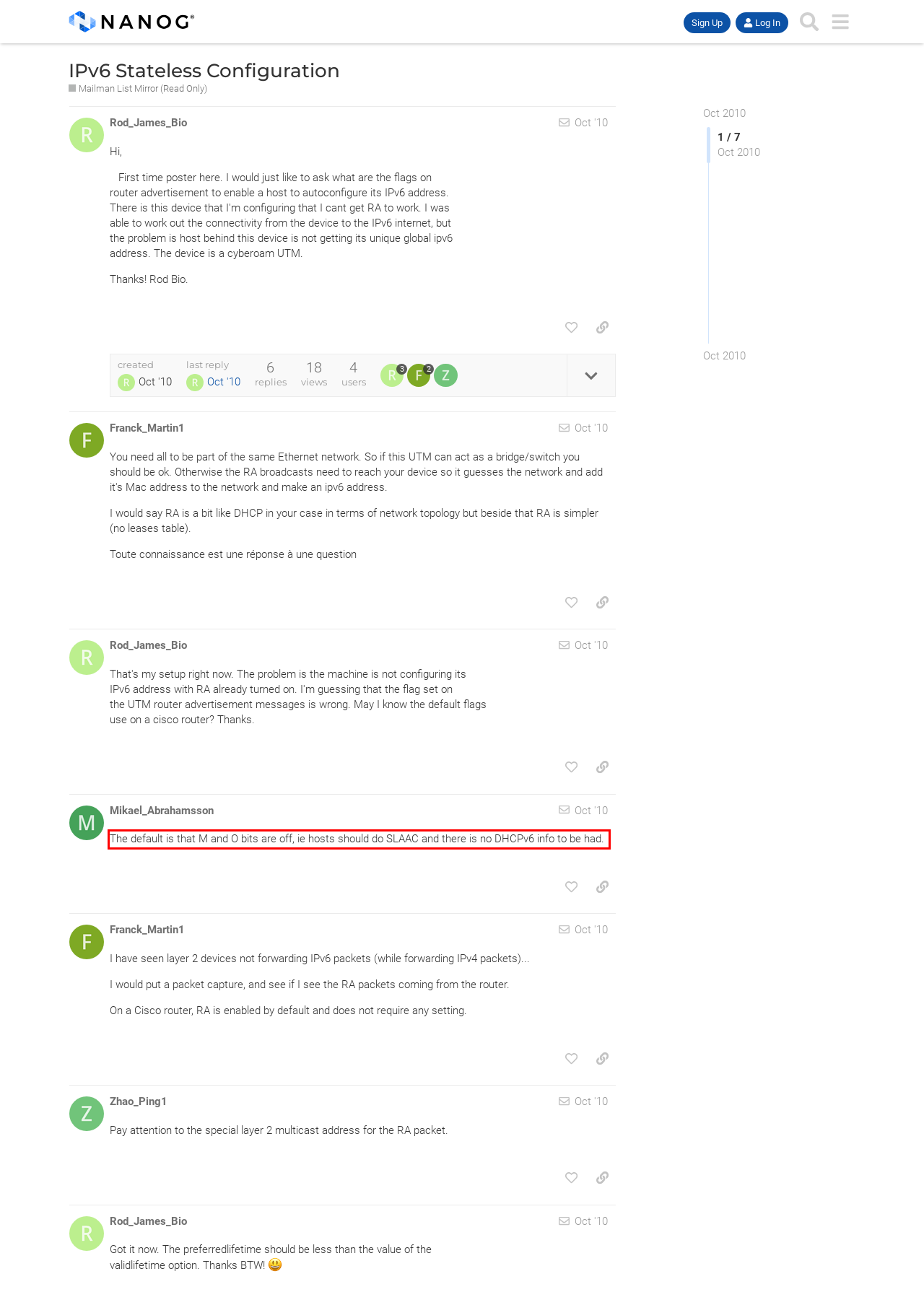Please identify the text within the red rectangular bounding box in the provided webpage screenshot.

The default is that M and O bits are off, ie hosts should do SLAAC and there is no DHCPv6 info to be had.